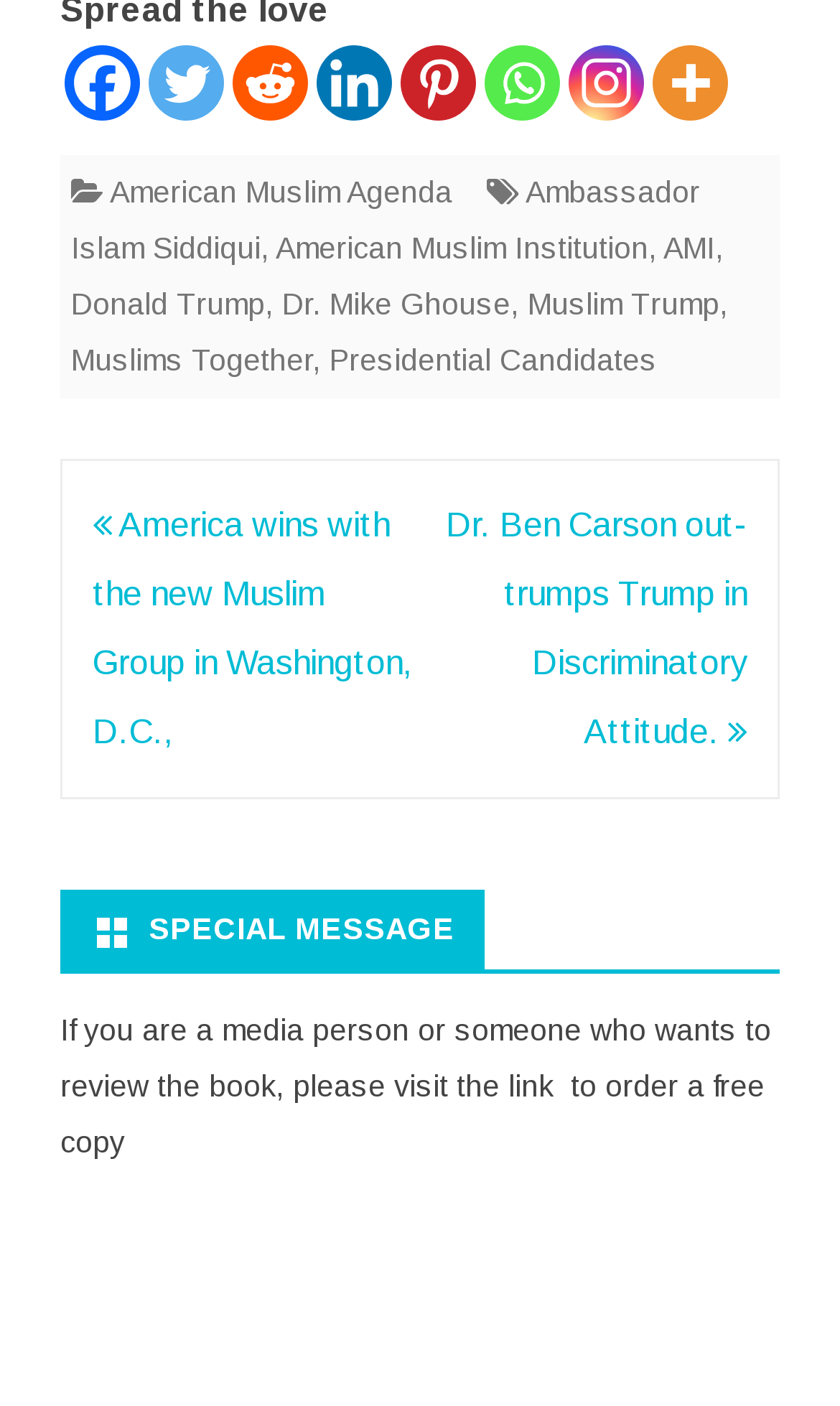Please find the bounding box coordinates of the element that needs to be clicked to perform the following instruction: "Click on Facebook link". The bounding box coordinates should be four float numbers between 0 and 1, represented as [left, top, right, bottom].

[0.077, 0.032, 0.167, 0.086]